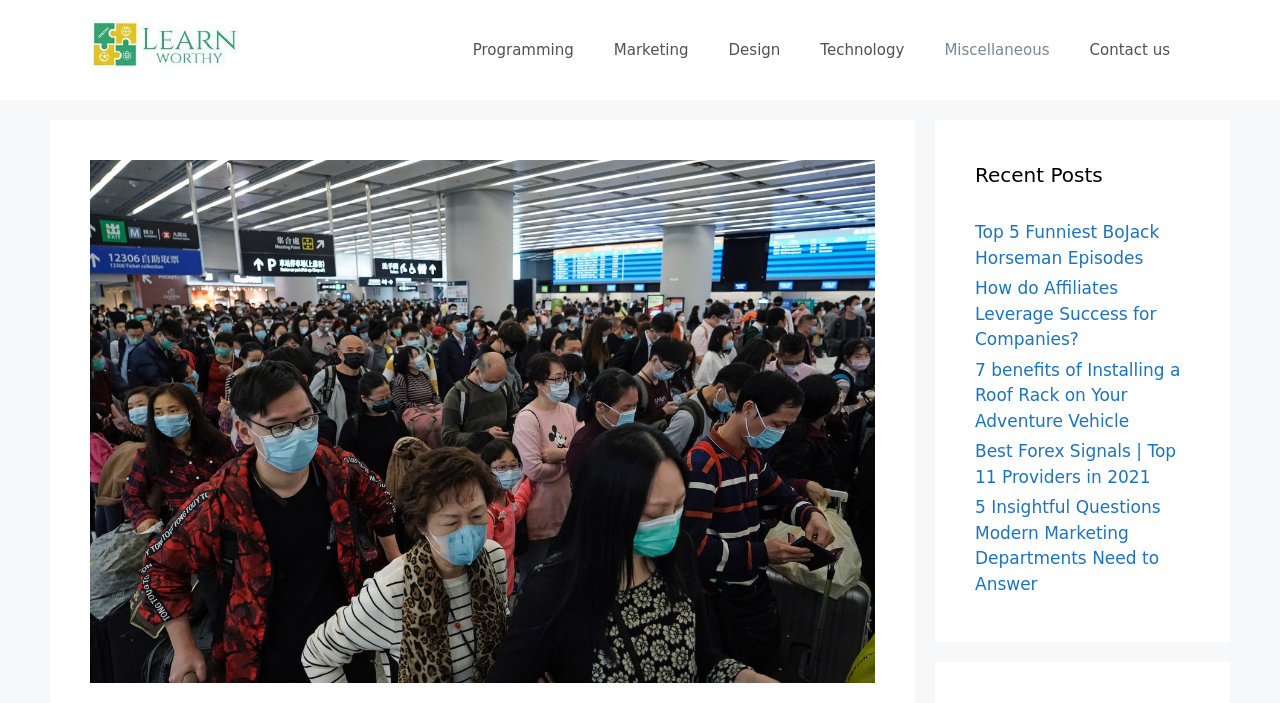How many recent posts are listed on the webpage?
Using the image as a reference, give an elaborate response to the question.

I found a heading element with the text 'Recent Posts' and counted the number of link elements below it, which are 5 recent posts in total.